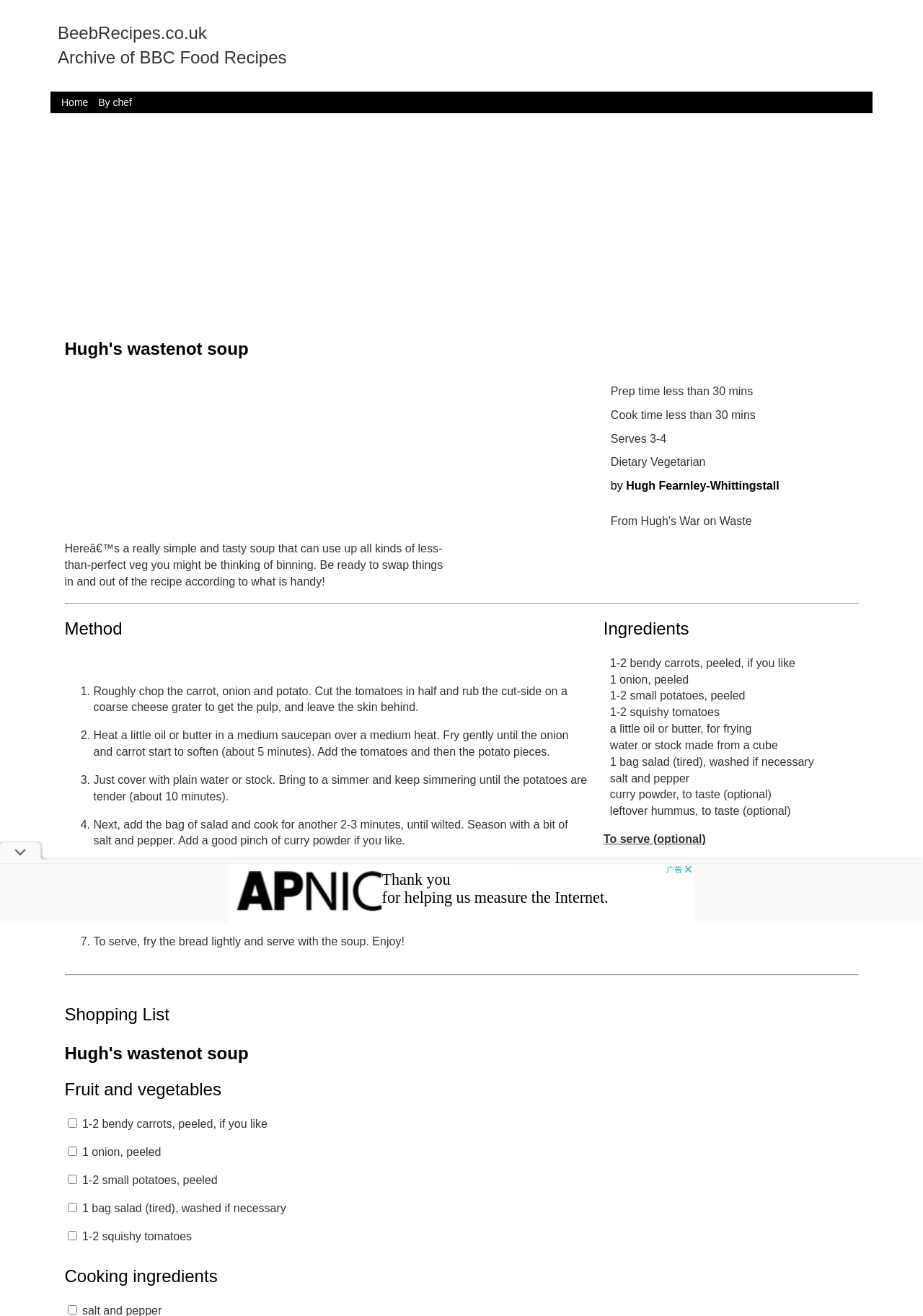What is the purpose of the 'Shopping List' section?
Using the picture, provide a one-word or short phrase answer.

To create a list of ingredients